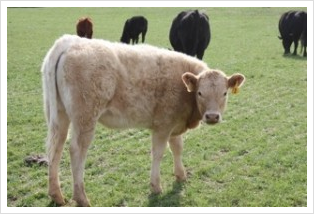Describe all the elements and aspects of the image comprehensively.

This image features a small calf, characterized by its soft, light-colored fur and a distinctive patch of brown on its side. The calf is standing in a lush green field, appearing curious and alert as it gazes toward the camera. In the background, a few black cows graze peacefully, adding to the pastoral scene. The caption notes that this calf, though unnamed, is one of the smallest in the herd and has shown significant growth. The serene setting highlights the pastoral life on a farm, focusing on the calf's innocence and the tranquil environment.